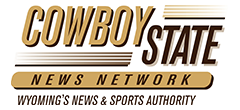Please answer the following question using a single word or phrase: 
What is the role of the Cowboy State News Network?

Reliable source of information